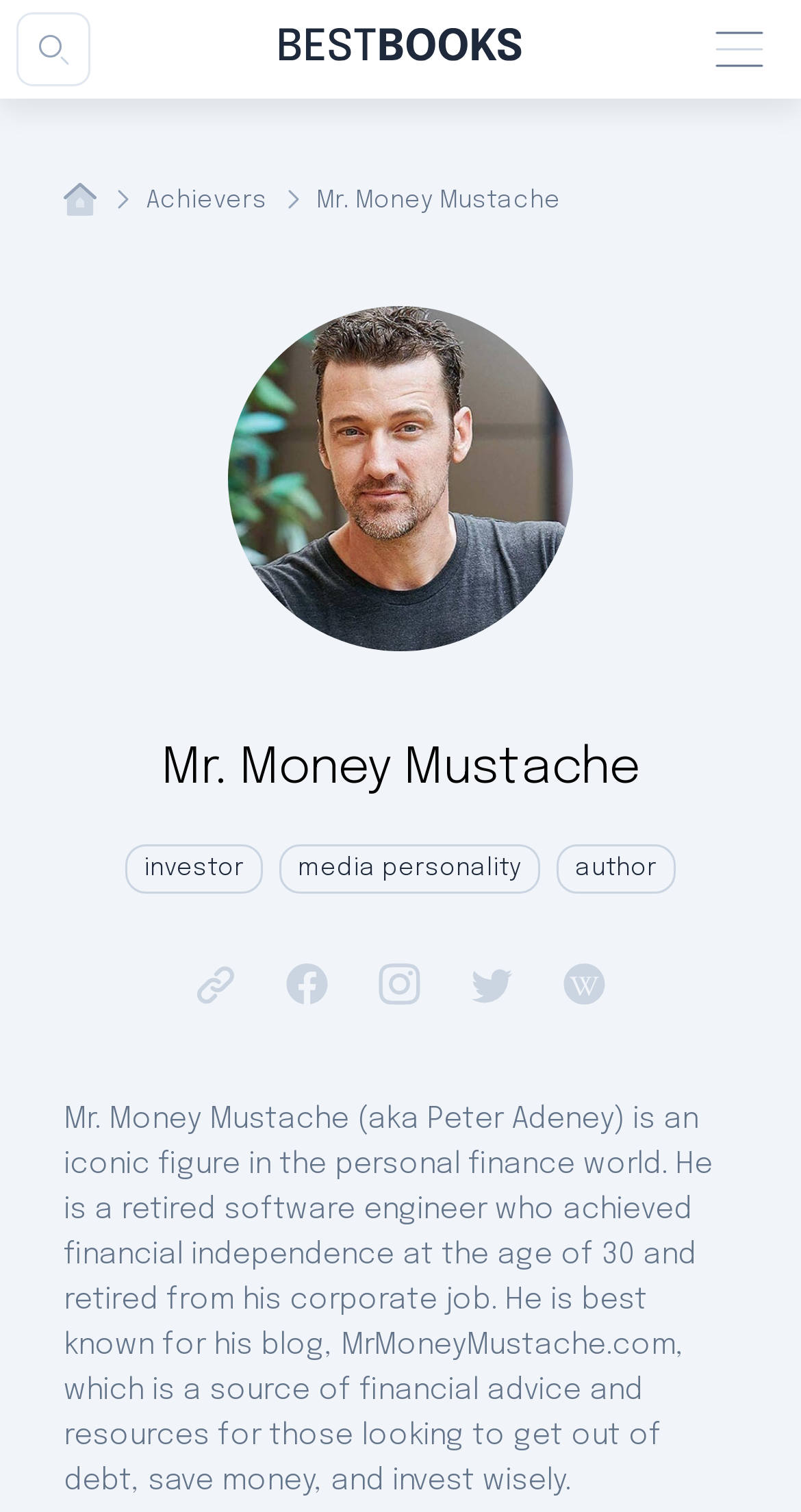Please provide a comprehensive answer to the question based on the screenshot: What is the topic of the recommended books?

Based on the webpage, it is clear that the recommended books are related to personal finance, as Mr. Money Mustache is an iconic figure in the personal finance world and the webpage is about him.